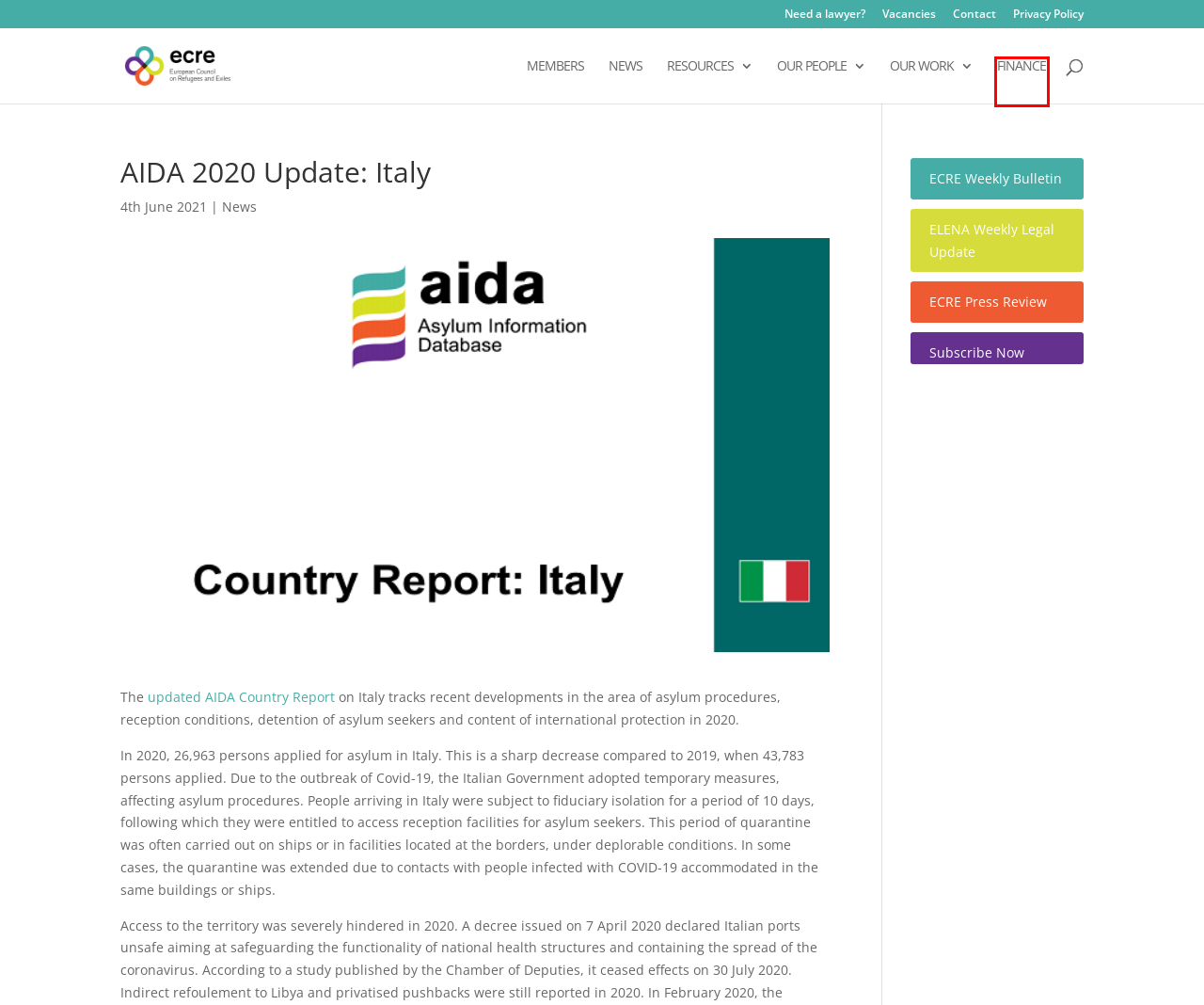Given a screenshot of a webpage with a red bounding box highlighting a UI element, determine which webpage description best matches the new webpage that appears after clicking the highlighted element. Here are the candidates:
A. News | European Council on Refugees and Exiles (ECRE)
B. ECRE Weekly Bulletin | European Council on Refugees and Exiles (ECRE)
C. Members | European Council on Refugees and Exiles (ECRE)
D. Need a lawyer? | European Council on Refugees and Exiles (ECRE)
E. Vacancies | European Council on Refugees and Exiles (ECRE)
F. Data Protection: ECRE’s Privacy Policy and Guidance | European Council on Refugees and Exiles (ECRE)
G. ELENA Weekly Legal Updates | European Council on Refugees and Exiles (ECRE)
H. FINANCE | European Council on Refugees and Exiles (ECRE)

H